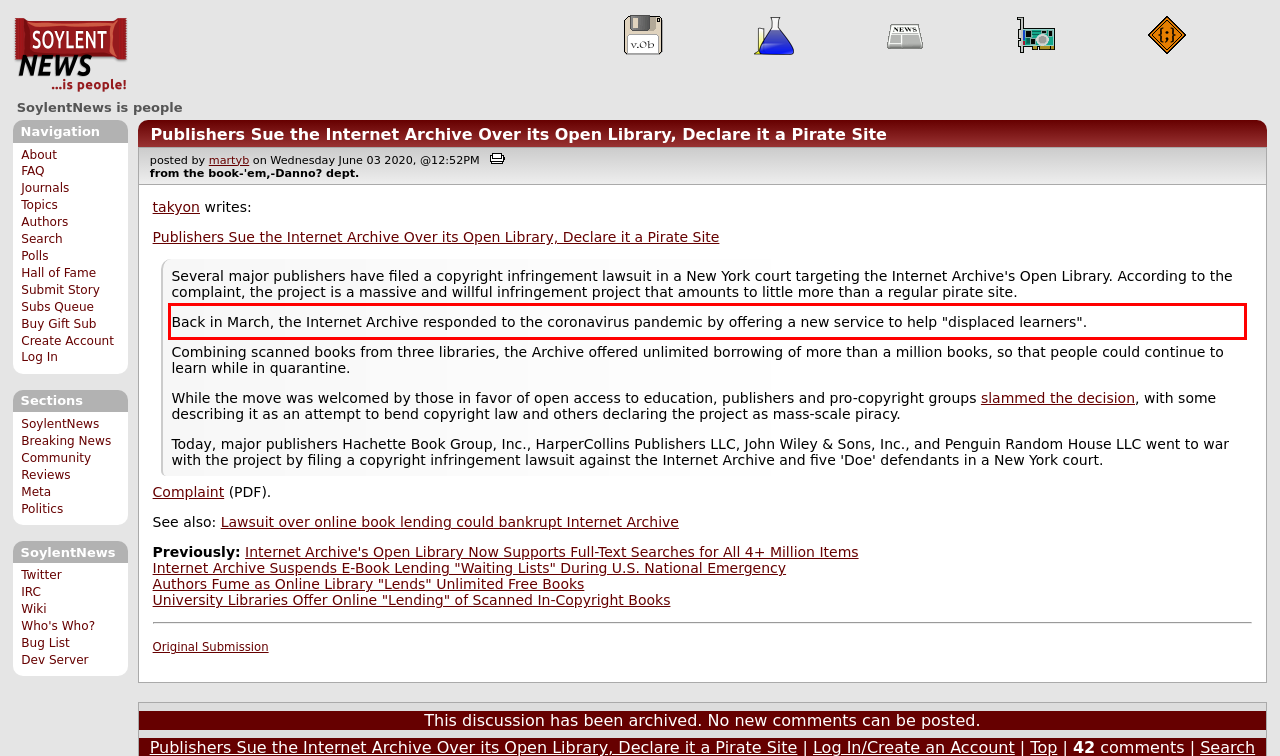Perform OCR on the text inside the red-bordered box in the provided screenshot and output the content.

Back in March, the Internet Archive responded to the coronavirus pandemic by offering a new service to help "displaced learners".